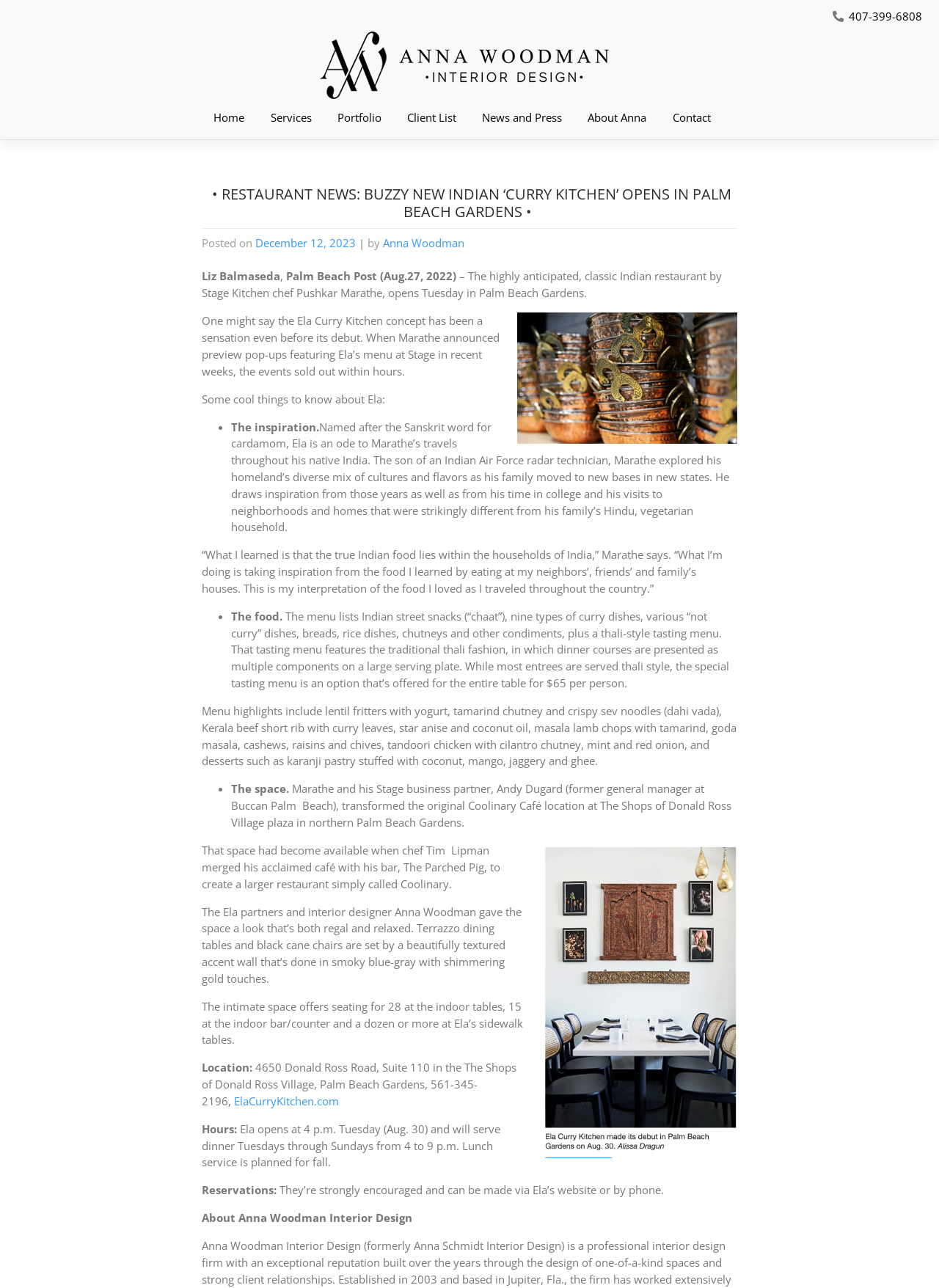Please answer the following question as detailed as possible based on the image: 
Who is the chef of Ela Curry Kitchen?

I found the answer by reading the text content of the webpage, specifically the sentence 'The highly anticipated, classic Indian restaurant by Stage Kitchen chef Pushkar Marathe, opens Tuesday in Palm Beach Gardens.' This indicates that Pushkar Marathe is the chef of Ela Curry Kitchen.